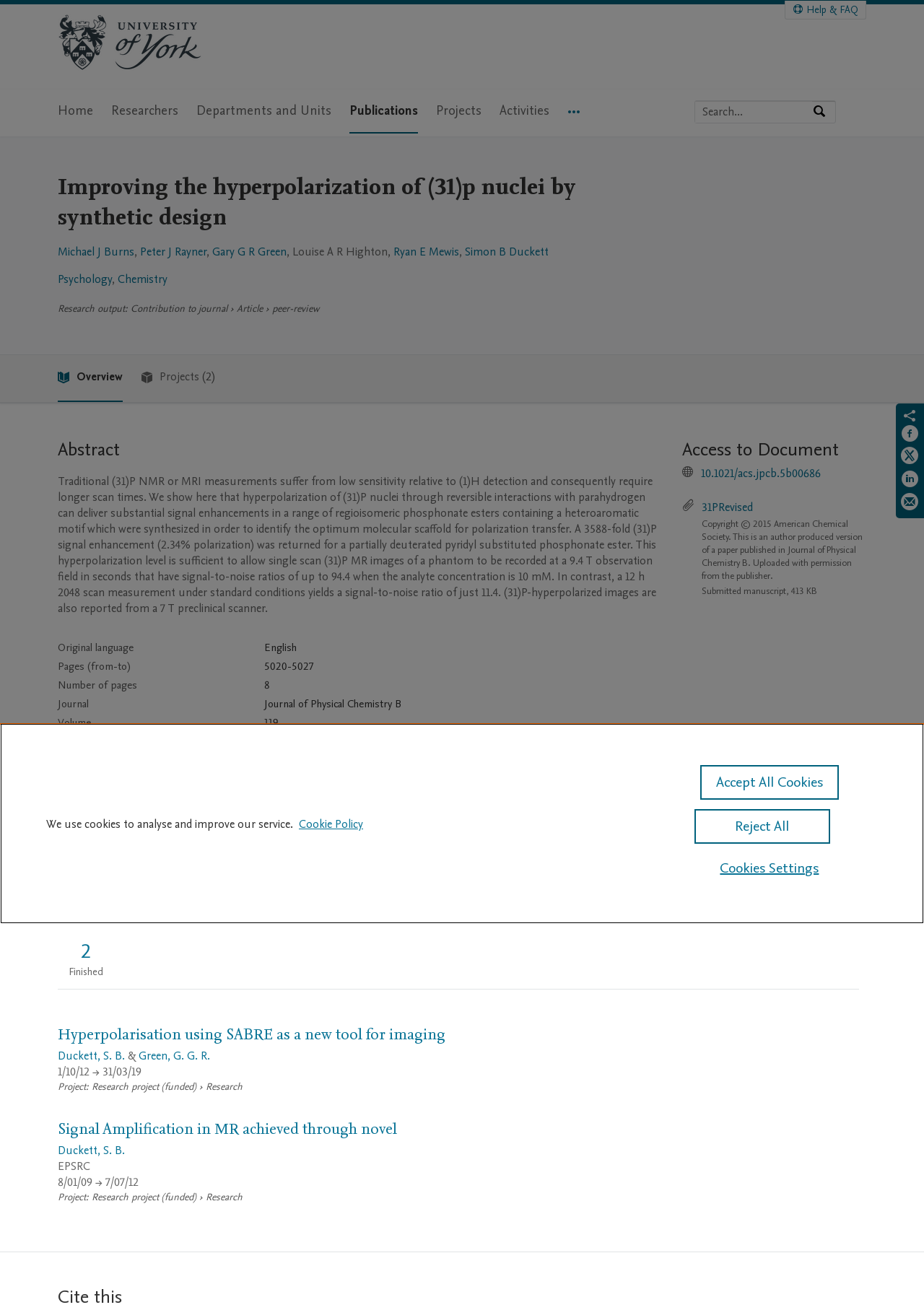Find the bounding box coordinates for the element that must be clicked to complete the instruction: "View the 'Improving the hyperpolarization of (31)p nuclei by synthetic design' article". The coordinates should be four float numbers between 0 and 1, indicated as [left, top, right, bottom].

[0.062, 0.131, 0.695, 0.177]